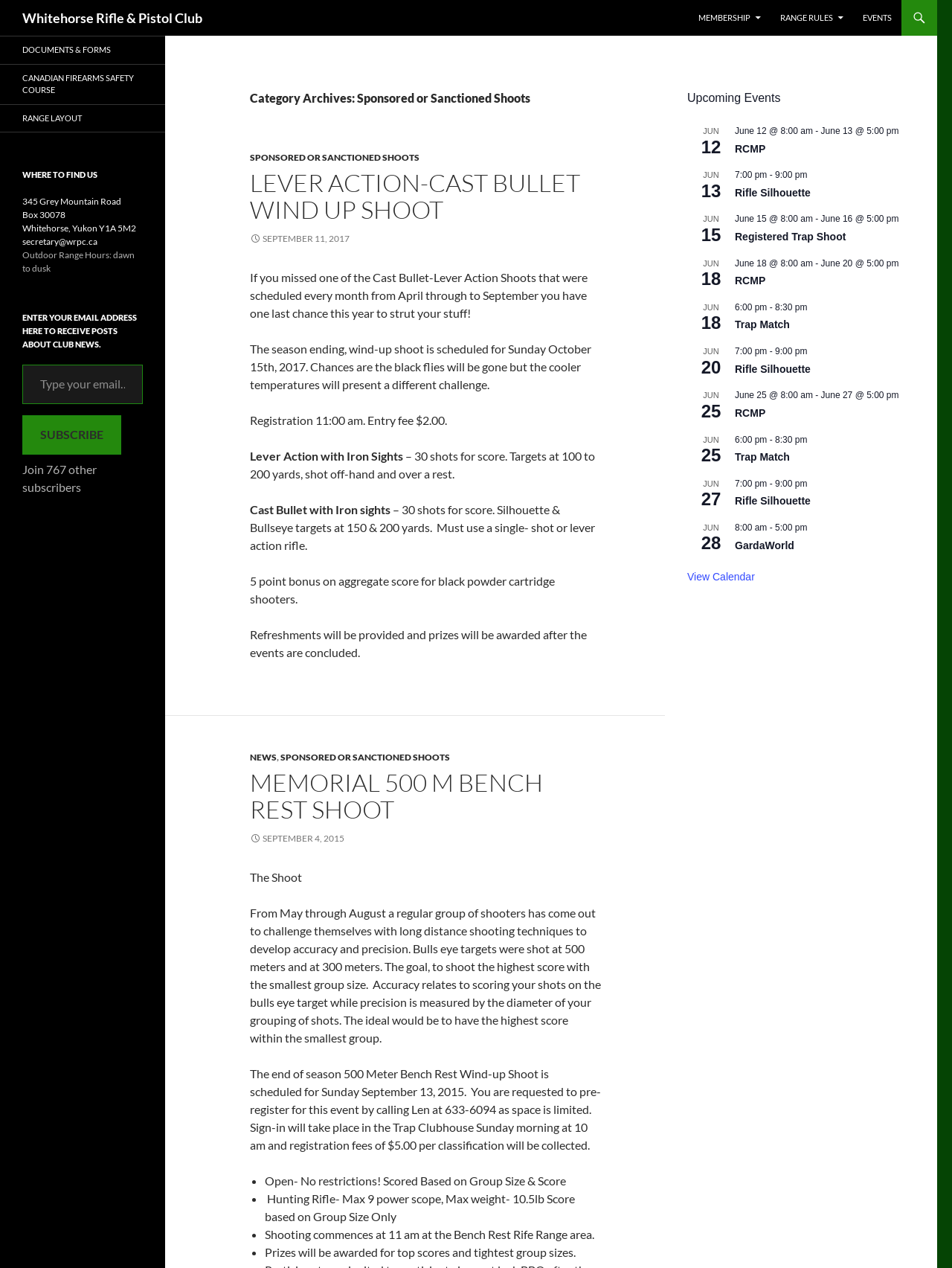Refer to the screenshot and give an in-depth answer to this question: What is the purpose of the Lever Action with Iron Sights event?

In the article section, there is a description of the Lever Action with Iron Sights event, which states that participants will shoot 30 shots for score, with targets at 100 to 200 yards, shot off-hand and over a rest.